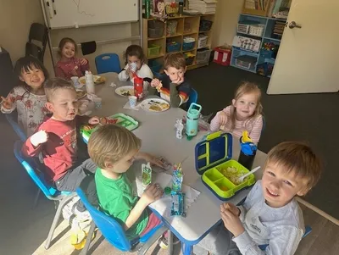Describe the scene depicted in the image with great detail.

The image captures a lively scene in a preschool setting, where a group of eight children are gathered around a table enjoying snacks and lunch. Their bright smiles and animated expressions reflect the joy of mealtime together. The children, ranging in age, appear to be engaged in conversation while sharing their food, which includes a variety of healthy options, likely reflecting the nutritious snack menus emphasized by the preschool. 

The surroundings showcase a warm and inviting classroom environment, with organized shelves and educational materials in the background. A mix of colorful lunchboxes and drink containers adds to the cheerful atmosphere. This moment highlights the preschool's commitment to providing daily morning and afternoon snacks as well as a scheduled lunchtime, fostering social interaction and healthy eating habits among young learners.